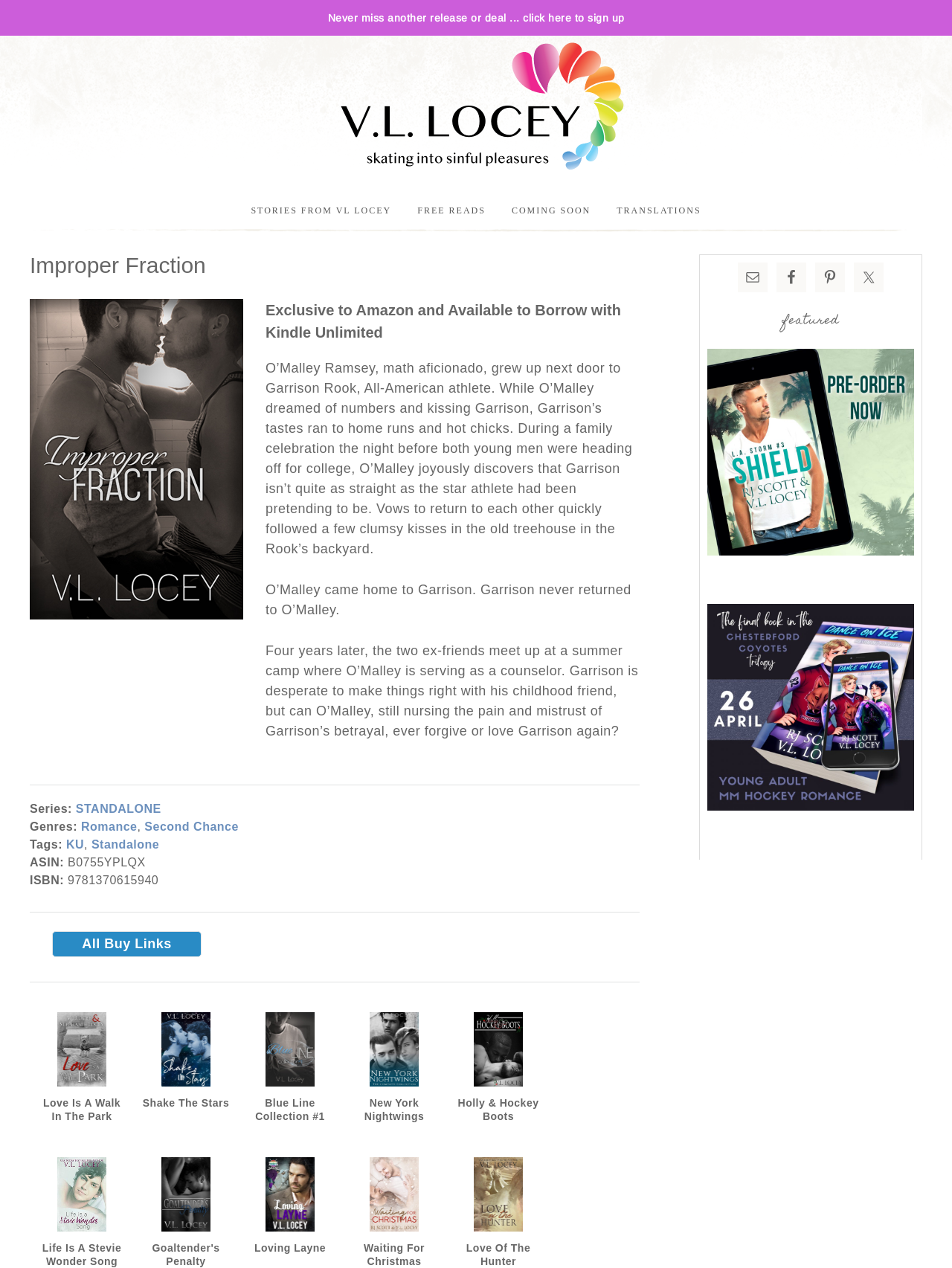Identify the bounding box coordinates for the element you need to click to achieve the following task: "Sign up for releases and deals". Provide the bounding box coordinates as four float numbers between 0 and 1, in the form [left, top, right, bottom].

[0.344, 0.009, 0.656, 0.019]